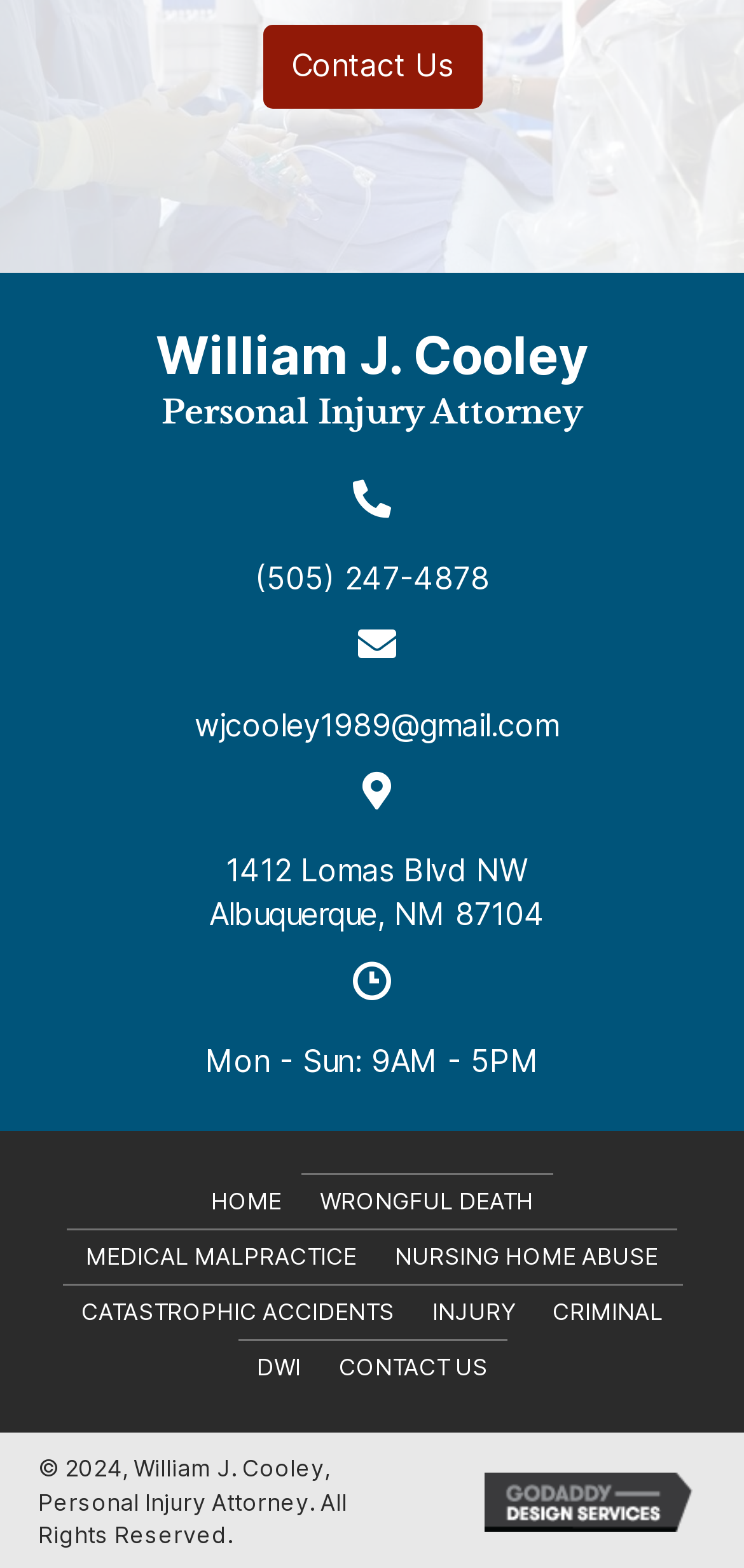What are the business hours of William J. Cooley's office?
Look at the image and respond to the question as thoroughly as possible.

I found the business hours by looking at the StaticText element with the bounding box coordinates [0.276, 0.664, 0.724, 0.688], which contains the text 'Mon - Sun: 9AM - 5PM'.